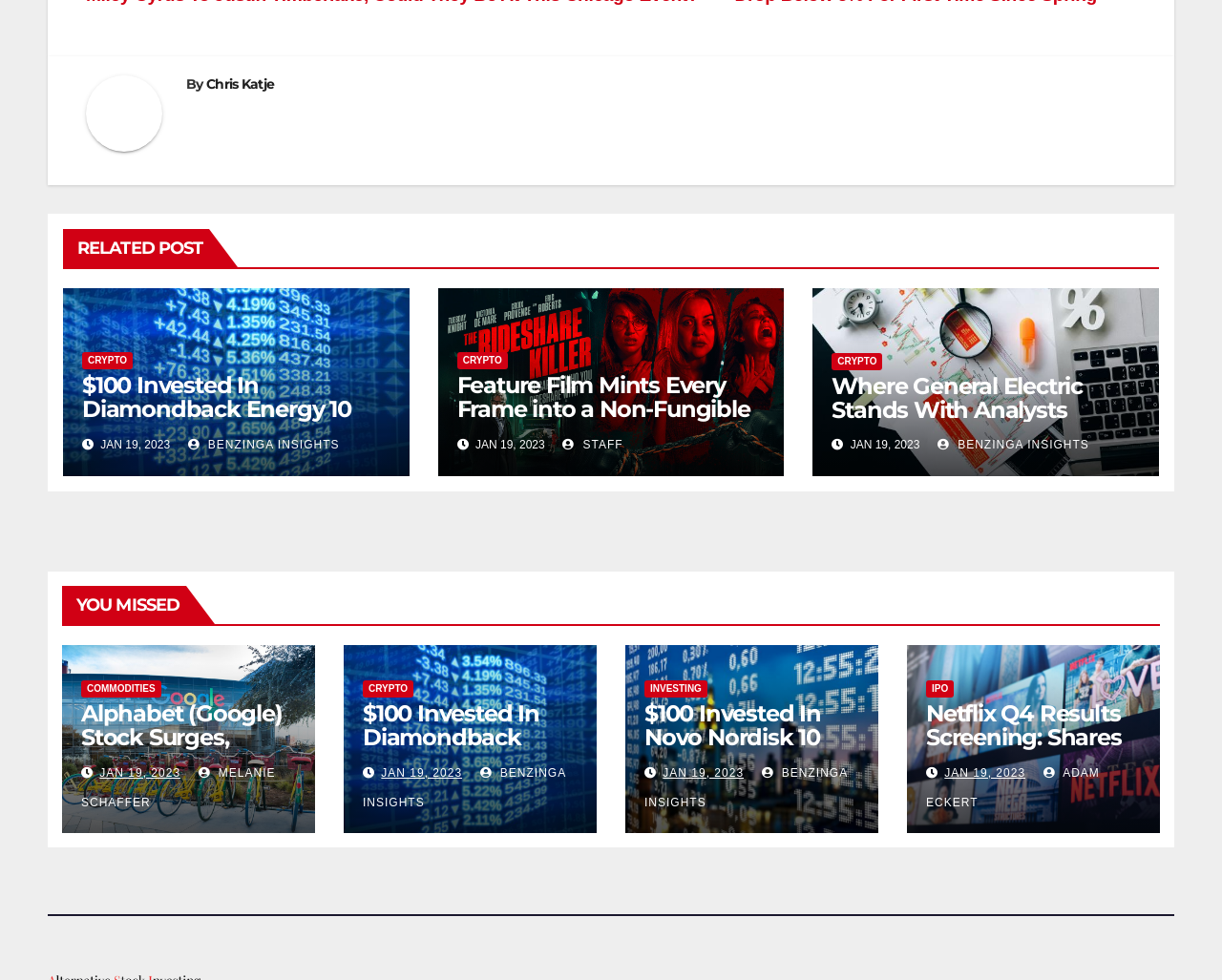What is the category of the article 'Feature Film Mints Every Frame into a Non-Fungible Token (NFT) – Blockchain News, Opinion, TV and Jobs'?
Refer to the screenshot and respond with a concise word or phrase.

CRYPTO